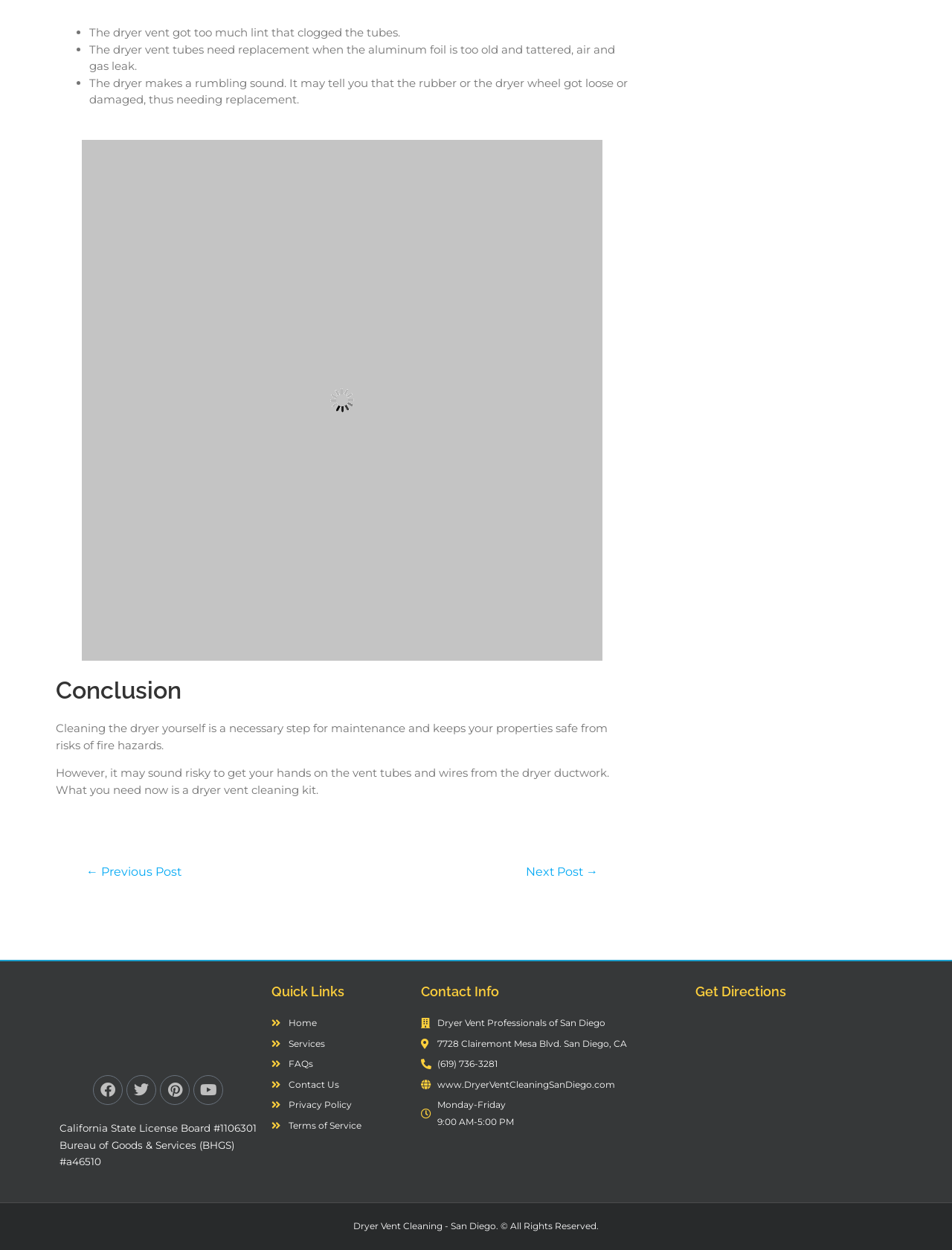What are the business hours of the company?
Use the image to answer the question with a single word or phrase.

Monday-Friday, 9:00 AM-5:00 PM